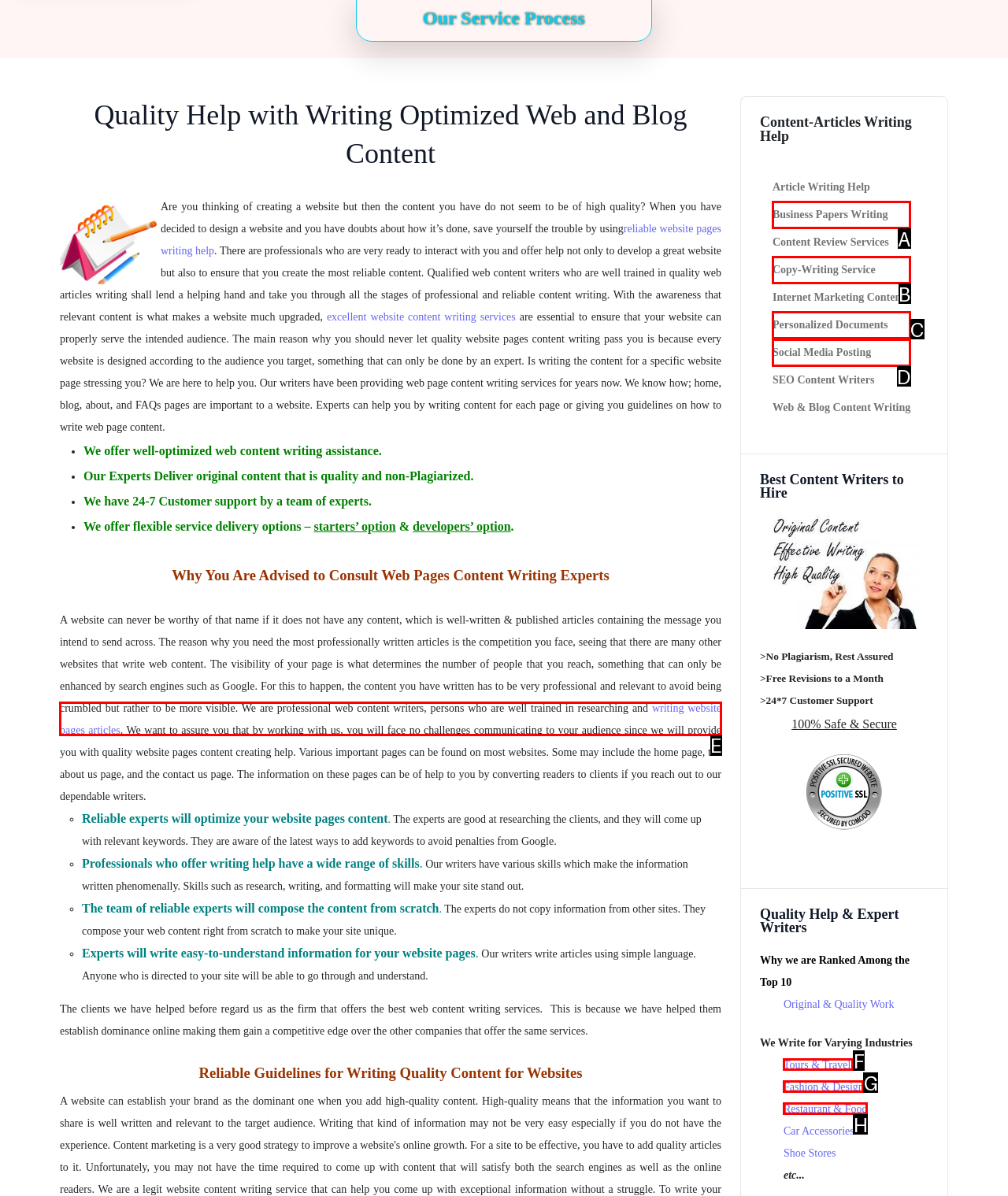Point out the UI element to be clicked for this instruction: click on 'writing website pages articles'. Provide the answer as the letter of the chosen element.

E